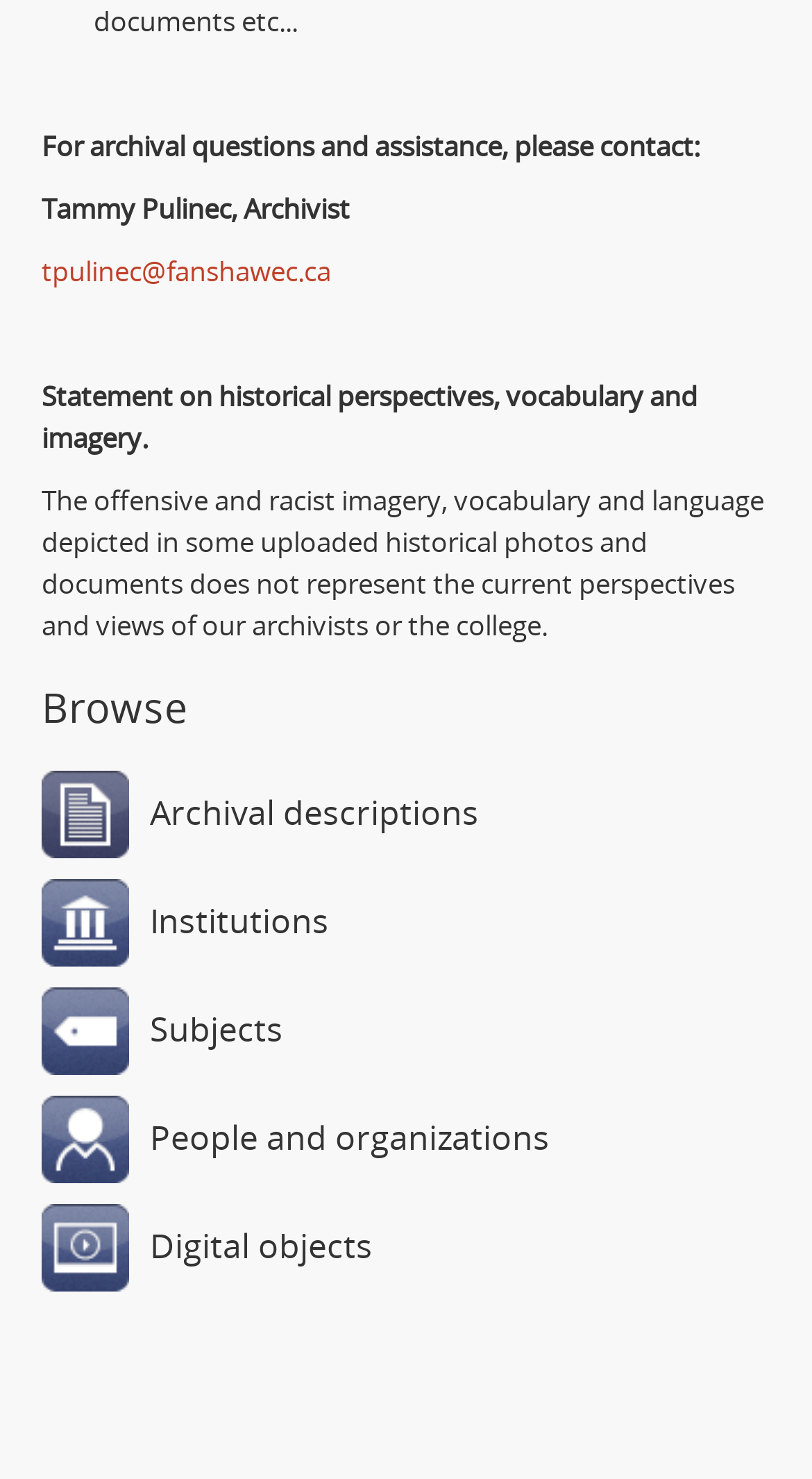Answer this question in one word or a short phrase: How many browsing categories are available?

5